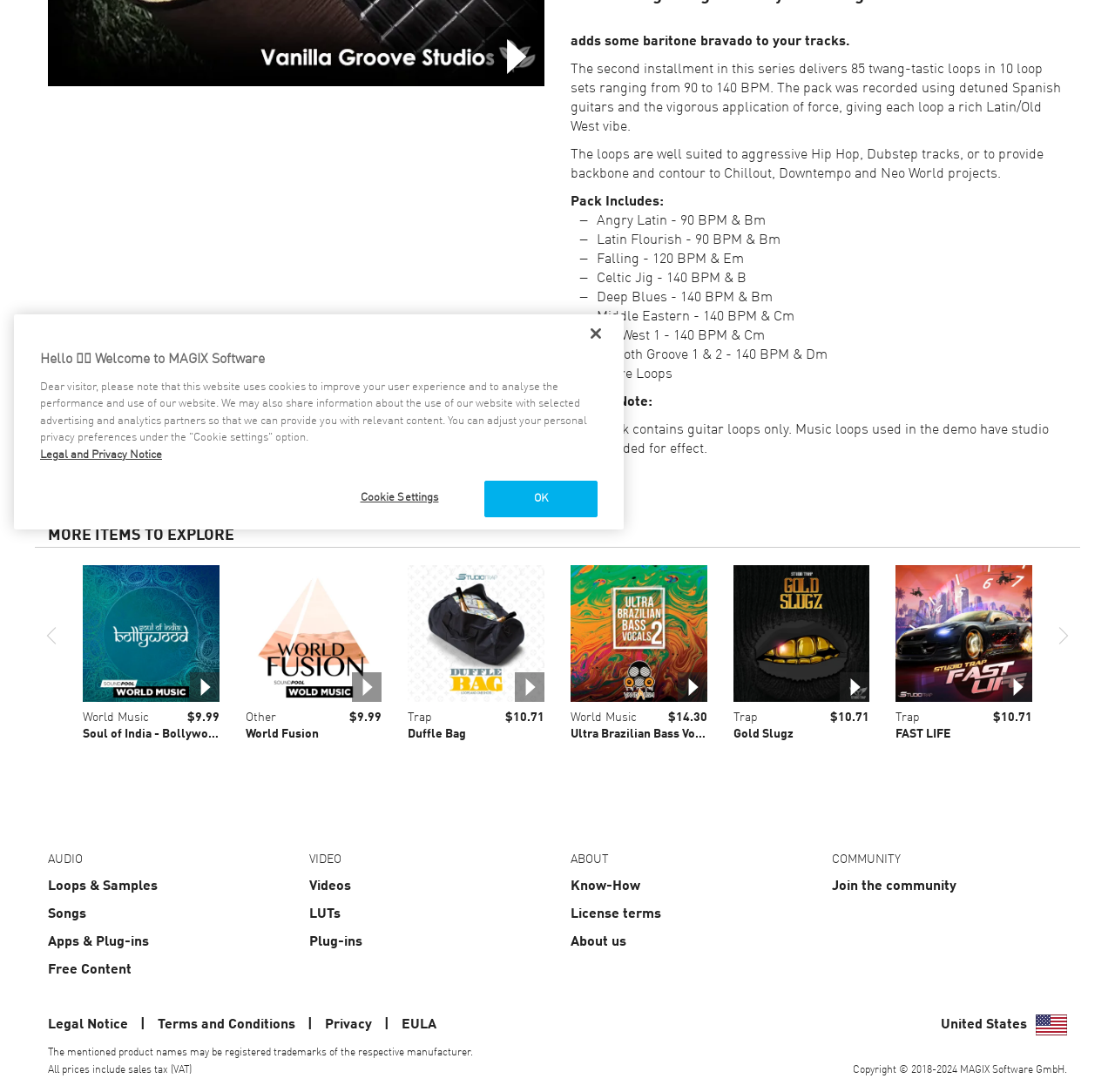Find and provide the bounding box coordinates for the UI element described with: "title="FAST LIFE"".

[0.803, 0.518, 0.926, 0.642]